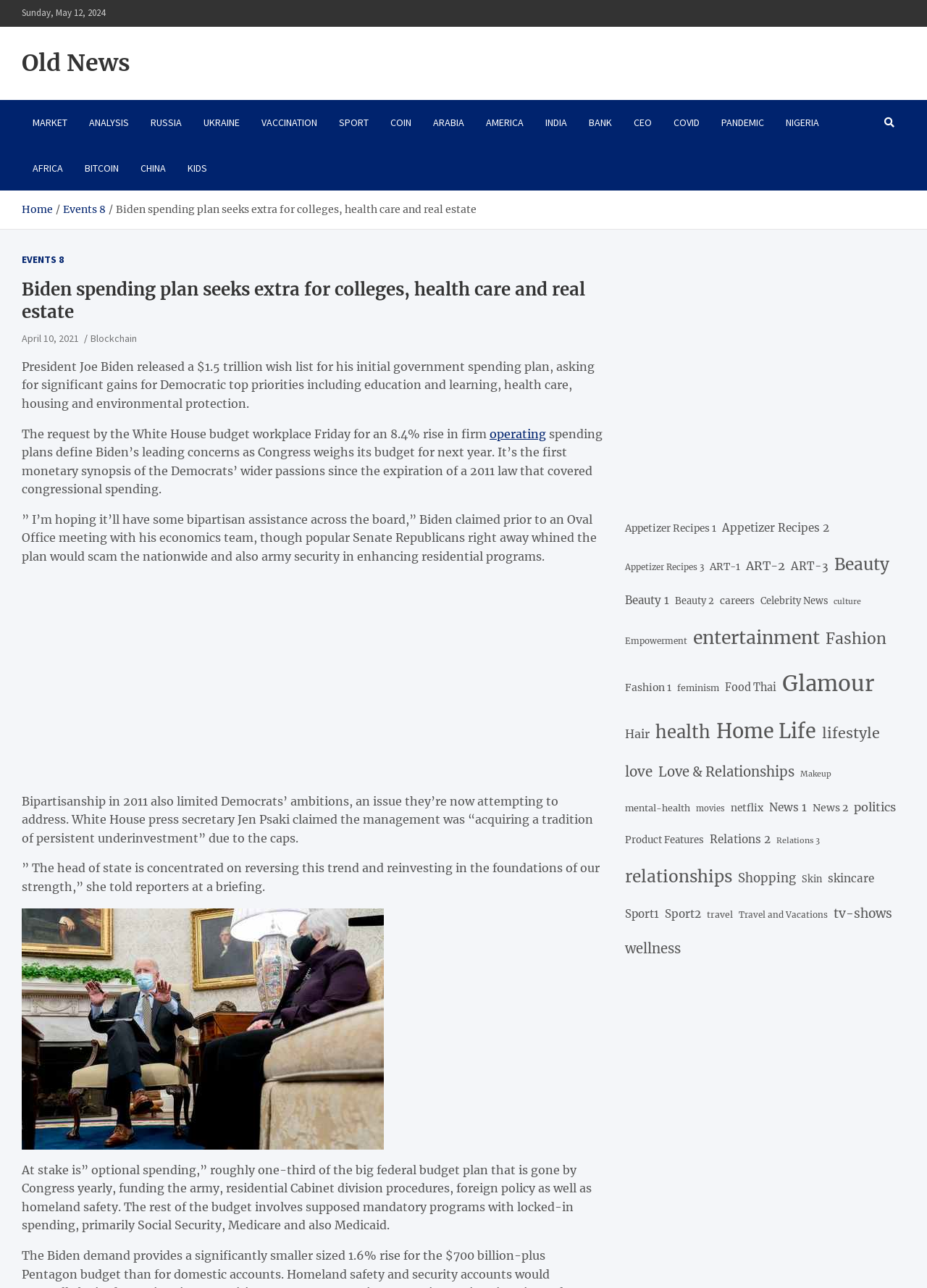Locate the bounding box coordinates of the area where you should click to accomplish the instruction: "Click the link to subscribe or unsubscribe".

None